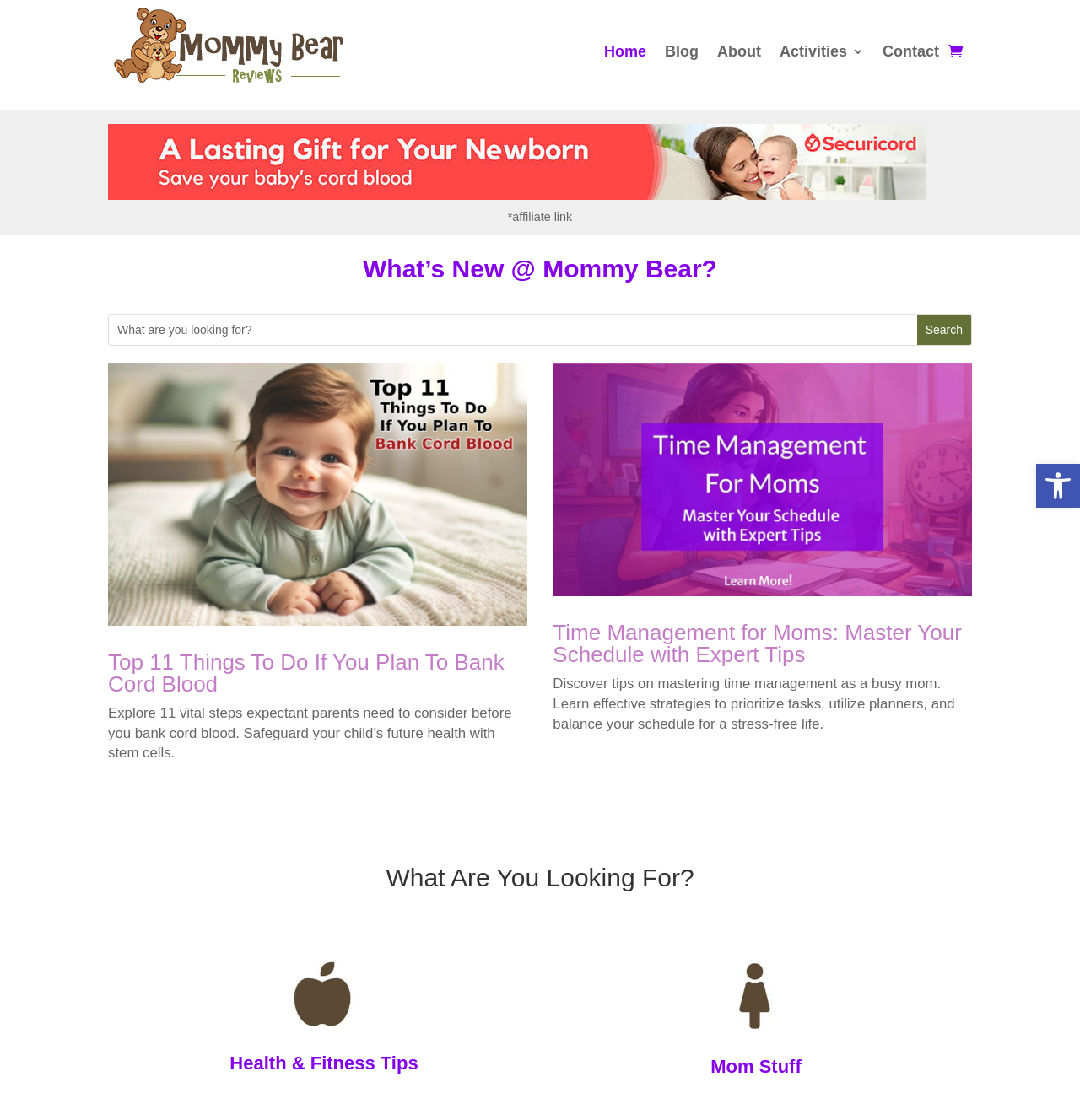Please identify the bounding box coordinates of the region to click in order to complete the task: "Explore the 'Health & Fitness Tips' category". The coordinates must be four float numbers between 0 and 1, specified as [left, top, right, bottom].

[0.1, 0.941, 0.5, 0.965]